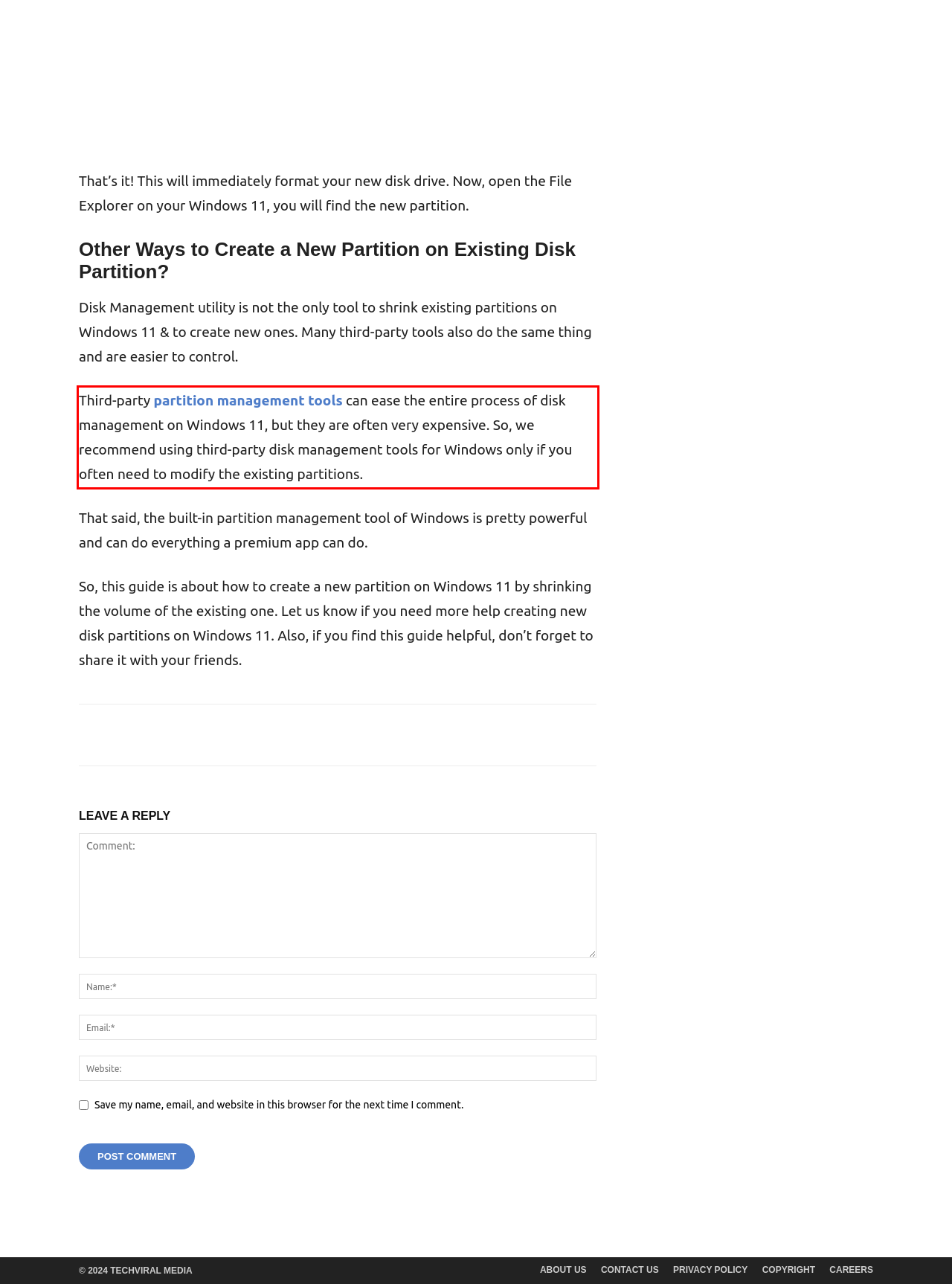Using the provided screenshot, read and generate the text content within the red-bordered area.

Third-party partition management tools can ease the entire process of disk management on Windows 11, but they are often very expensive. So, we recommend using third-party disk management tools for Windows only if you often need to modify the existing partitions.